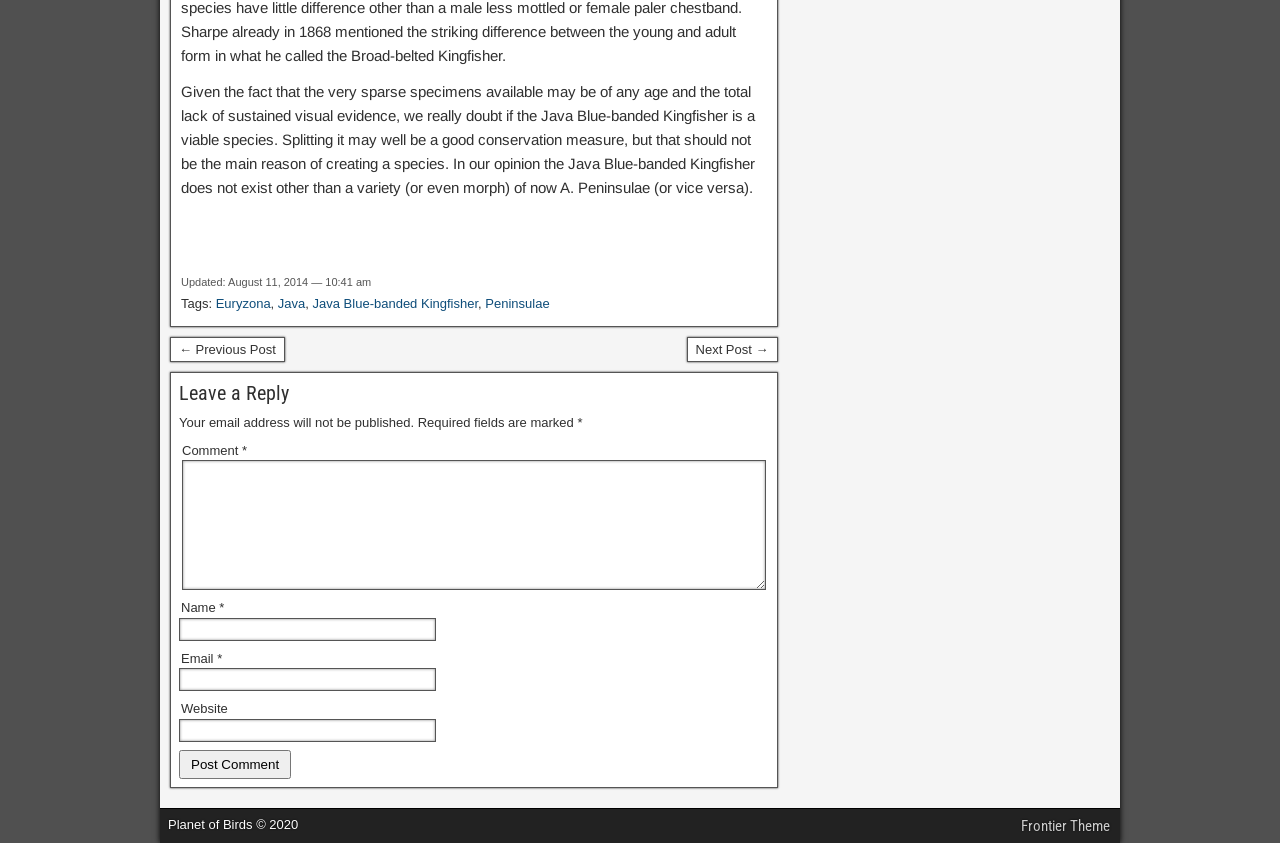What is the purpose of the form at the bottom?
Use the image to answer the question with a single word or phrase.

Leave a comment